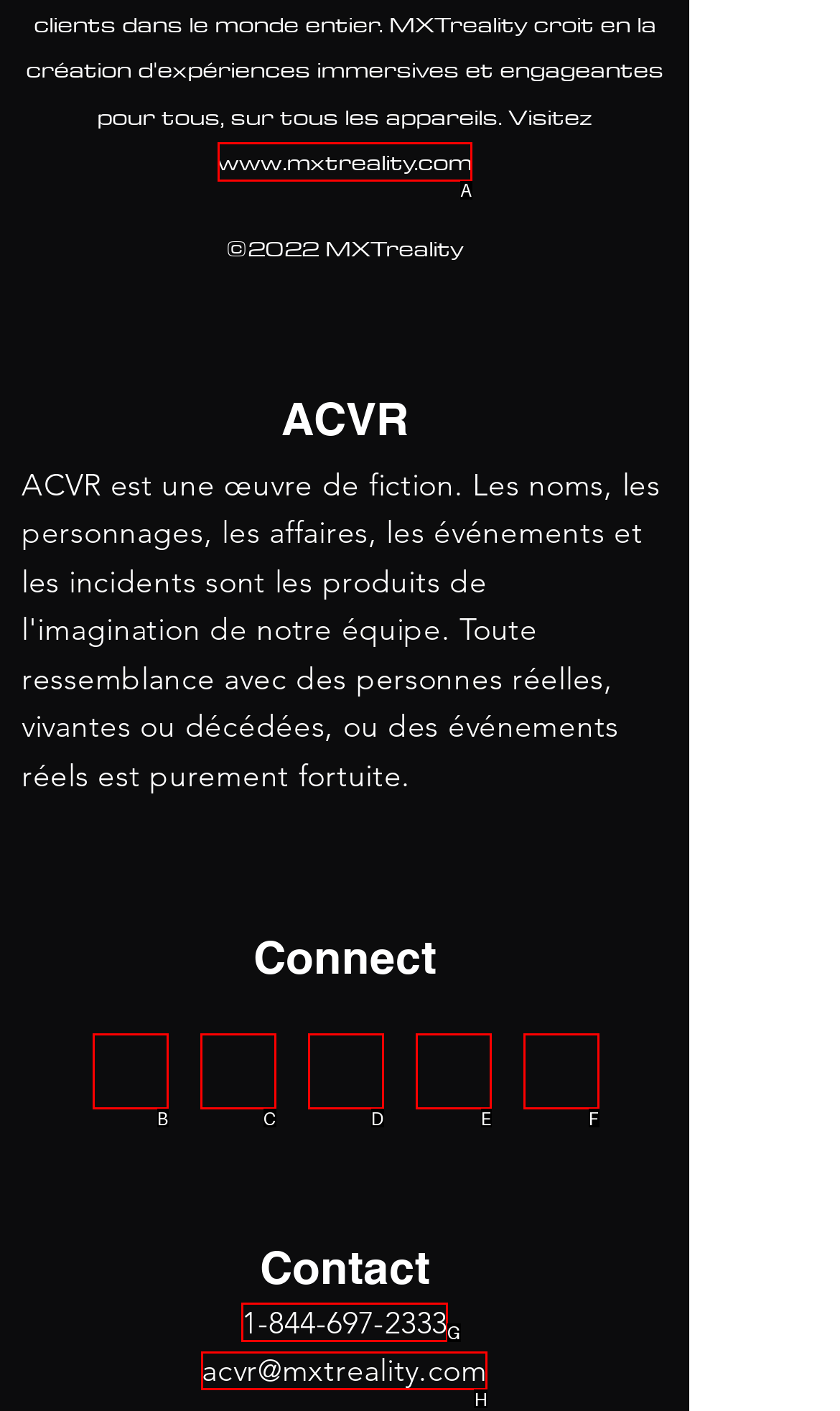Select the appropriate HTML element that needs to be clicked to finish the task: Email ACVR
Reply with the letter of the chosen option.

H